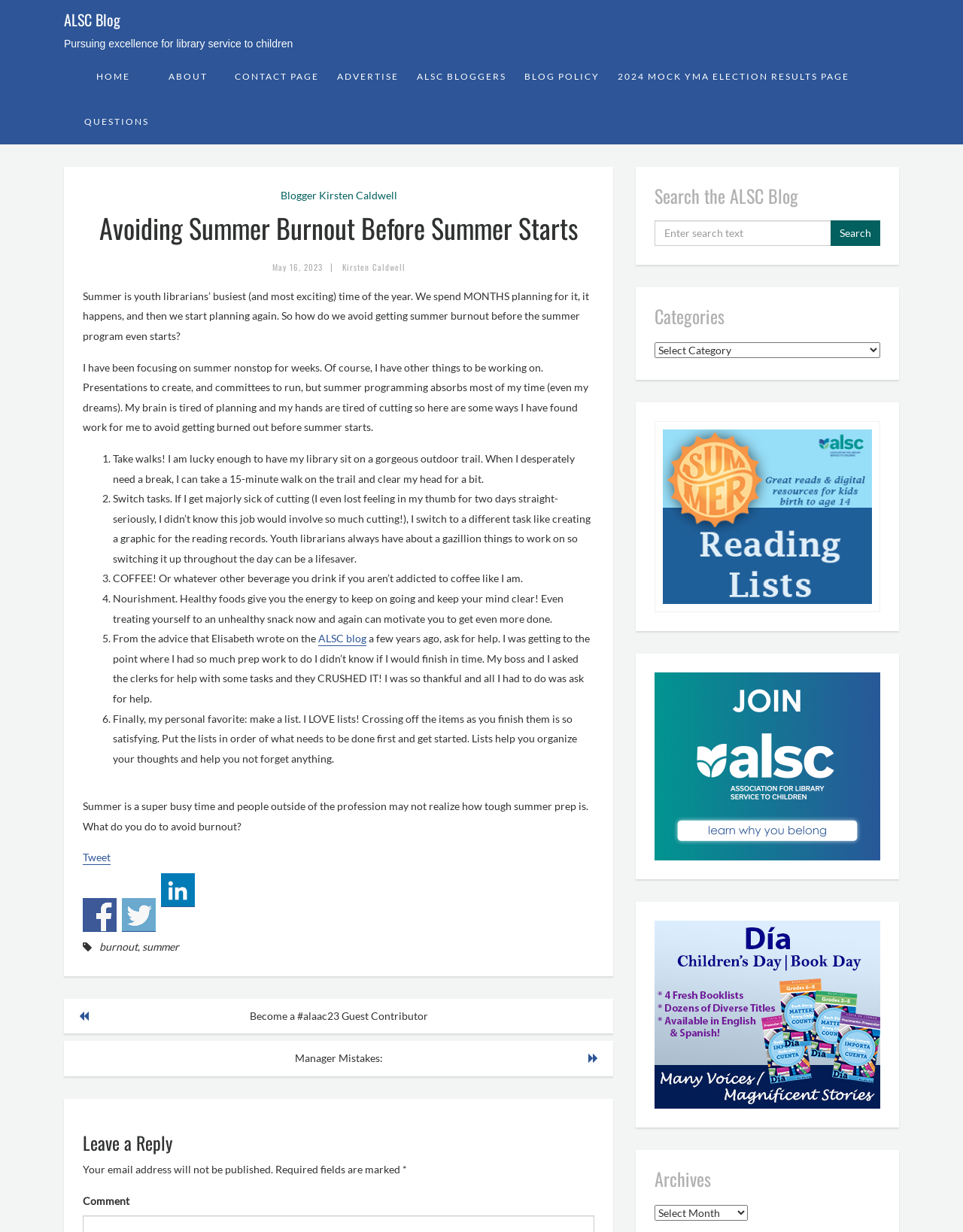What is the author's name?
Refer to the screenshot and answer in one word or phrase.

Kirsten Caldwell